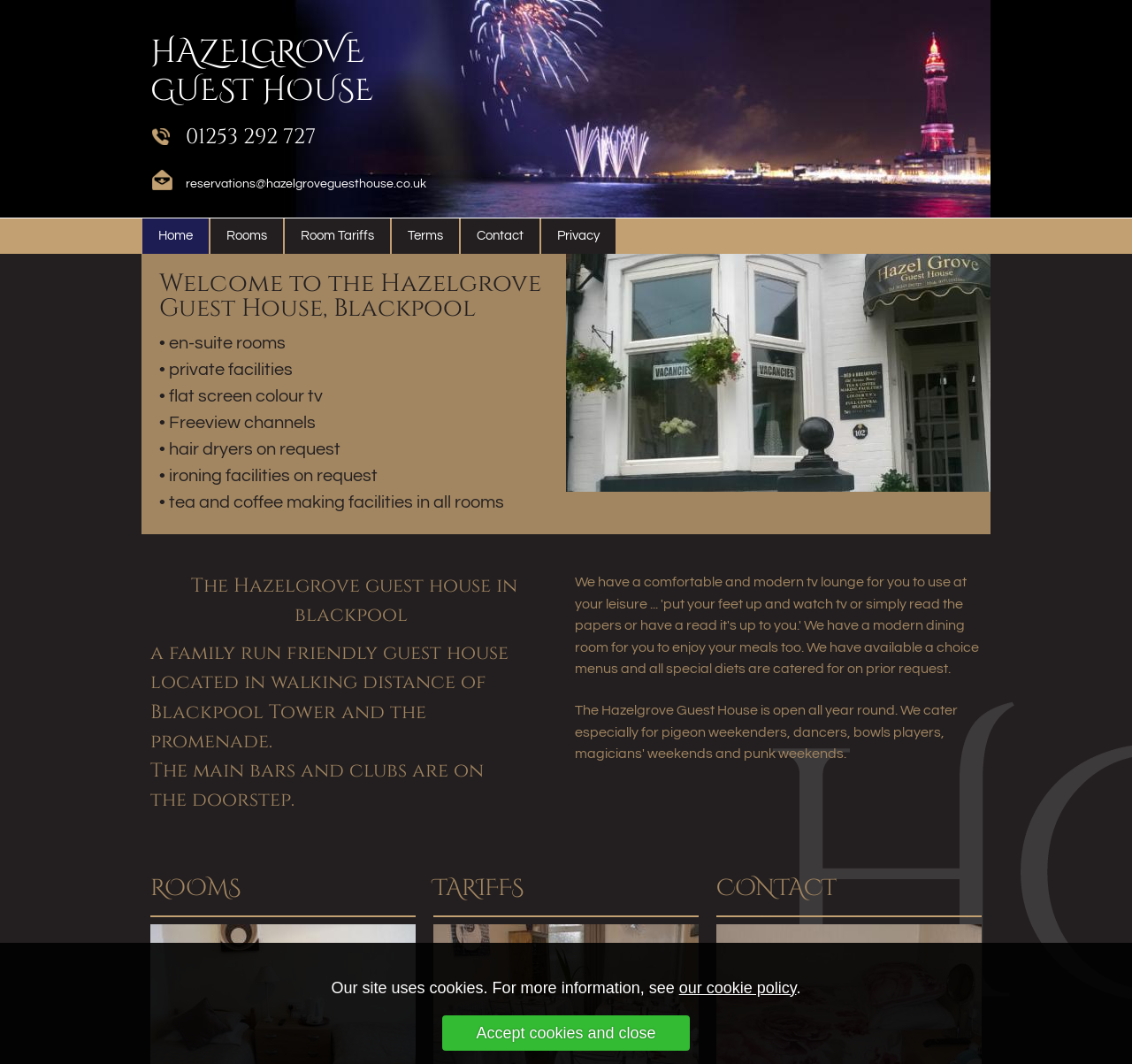Please identify the bounding box coordinates of the clickable region that I should interact with to perform the following instruction: "go to contact page". The coordinates should be expressed as four float numbers between 0 and 1, i.e., [left, top, right, bottom].

None